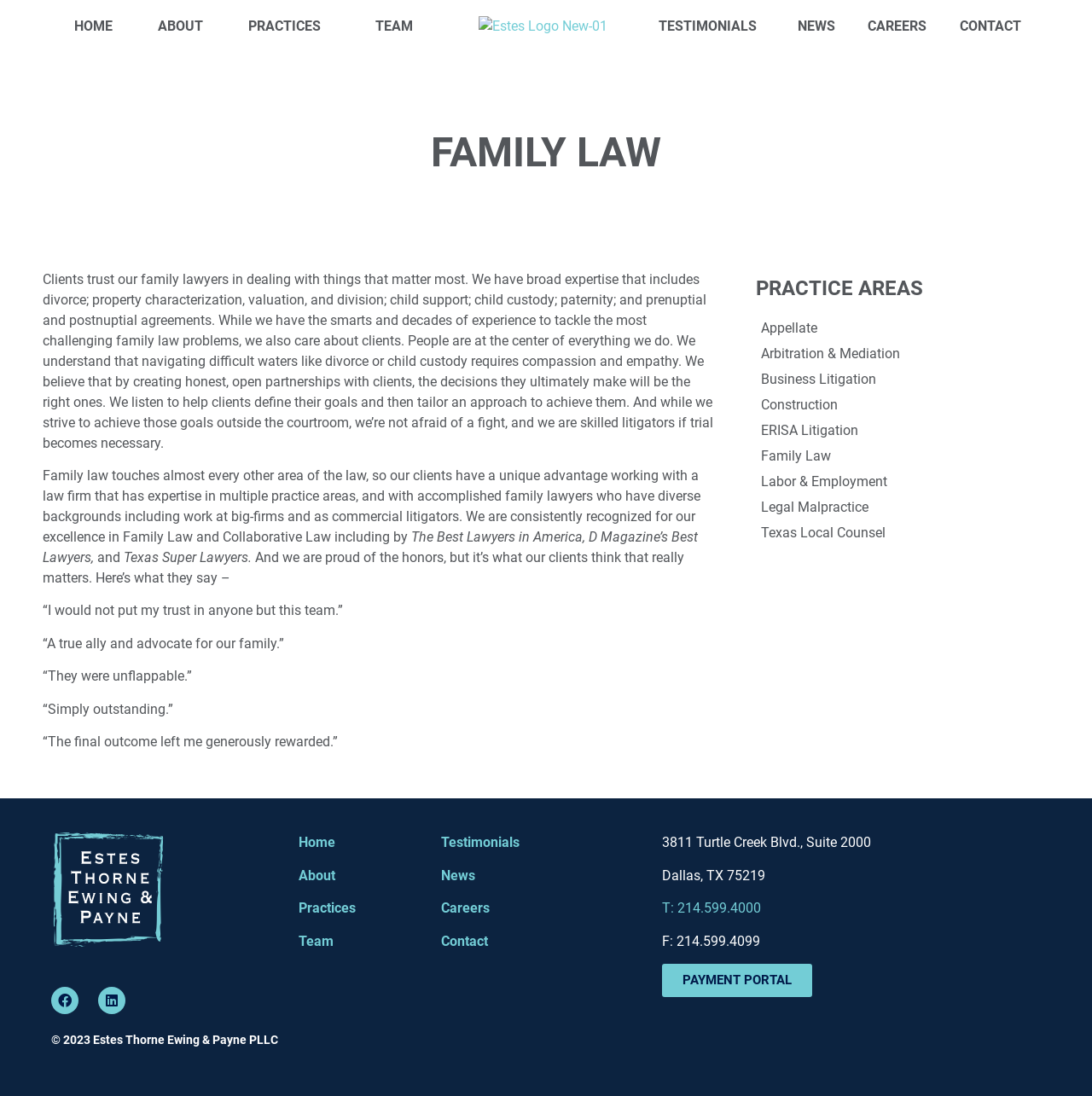Specify the bounding box coordinates of the area that needs to be clicked to achieve the following instruction: "Click the Facebook link".

[0.047, 0.901, 0.072, 0.926]